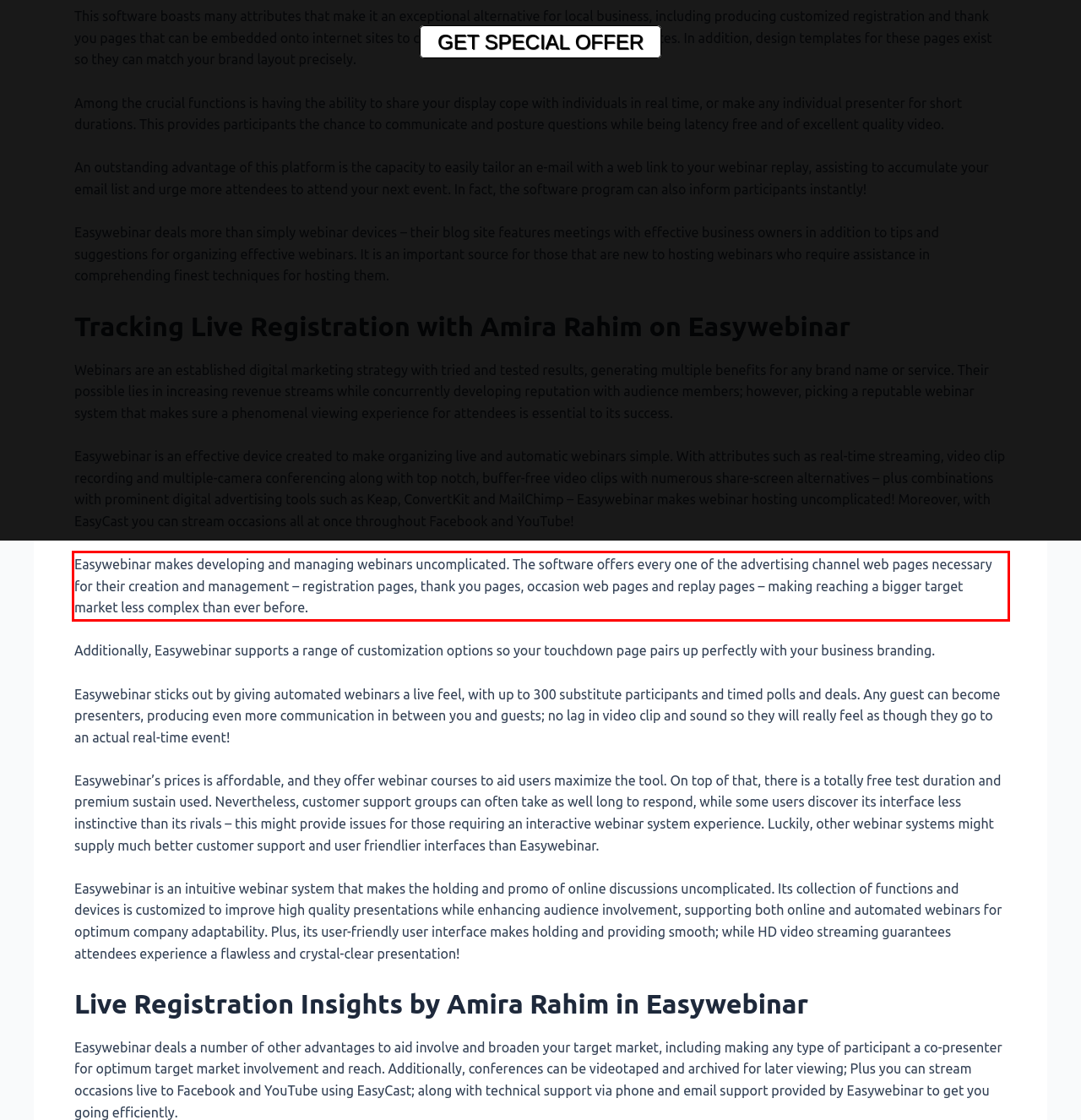Please perform OCR on the text content within the red bounding box that is highlighted in the provided webpage screenshot.

Easywebinar makes developing and managing webinars uncomplicated. The software offers every one of the advertising channel web pages necessary for their creation and management – registration pages, thank you pages, occasion web pages and replay pages – making reaching a bigger target market less complex than ever before.